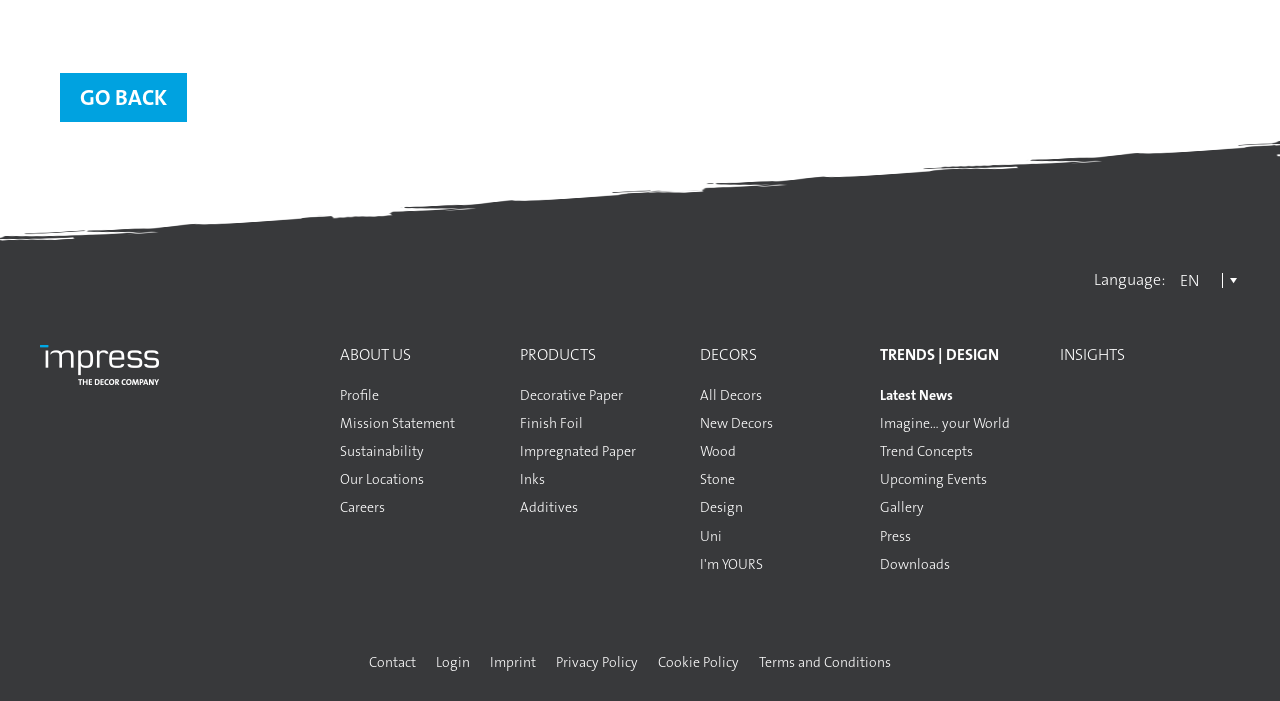Find the bounding box coordinates for the element described here: "Mission Statement".

[0.266, 0.59, 0.406, 0.616]